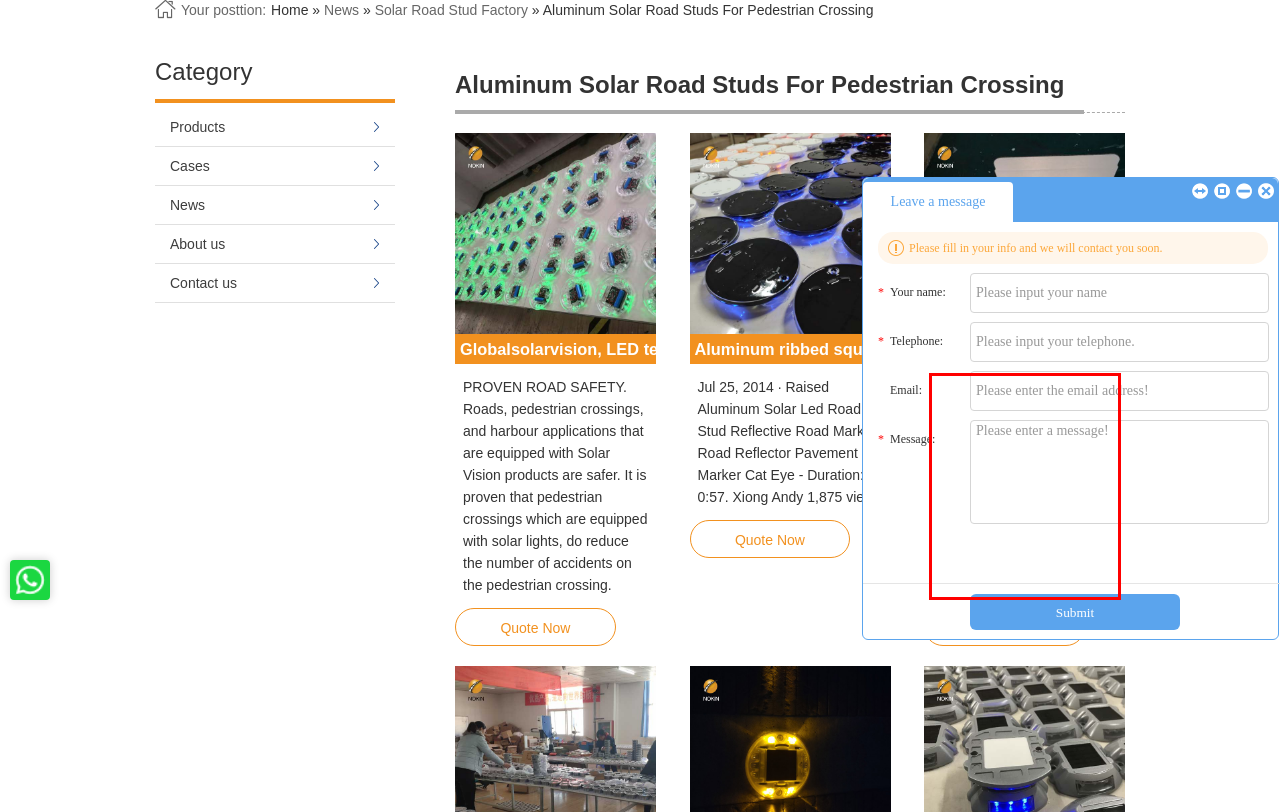Examine the screenshot of the webpage, locate the red bounding box, and perform OCR to extract the text contained within it.

Our range of pedestrian crossing studs are made from either an aluminium alloy or stainless steel depending on the option you choose. They fully comply with BS 8442:2015 and are therefore when correctly installed suitable for use on the public highway.